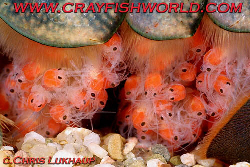Generate an elaborate caption for the image.

This captivating image showcases a close-up view of redclaw hatchlings clinging to their mother. The vibrant orange coloration of the tiny crustaceans contrasts beautifully with the surrounding softer hues of the substrate, emphasizing their delicate nature. The photo is credited to Chris Lukhaup, a notable figure in the crayfish world, illustrating the fascinating reproductive process of redclaw crayfish. These hatchlings are an integral part of aquaculture, known for their rapid reproduction and market viability. This image highlights the species' ability to thrive in controlled environments, making them a popular choice among aquarists and farmers alike. The intricate details of the hatchlings and the protective way they are positioned on their mother underscore the nurturing behavior that enhances their survival in aquaculture settings.